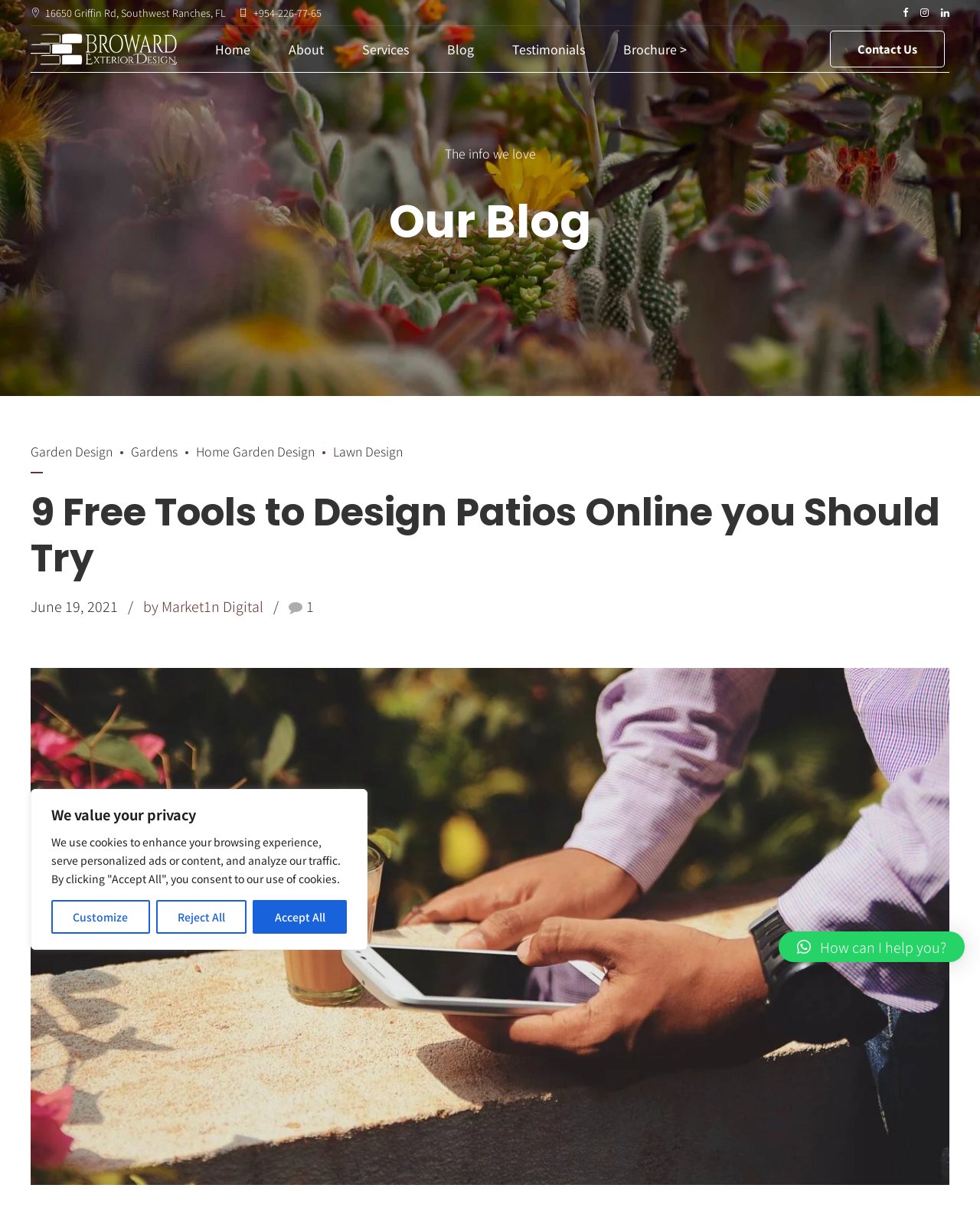Create an in-depth description of the webpage, covering main sections.

This webpage appears to be a blog or article page from a landscaping or gardening company, Broward Exterior Design. At the top of the page, there is a navigation menu with links to various sections of the website, including "Home", "About", "Services", "Blog", and "Contact Us". 

Below the navigation menu, there is a header section with a title "9 Free Tools to Design Patios Online you Should Try" and a subtitle "June 19, 2021 by Market1n Digital". 

On the left side of the page, there is a list of links related to gardening and landscaping, including "Garden Design", "Gardens", "Home Garden Design", "Lawn Design", "Pergolas", "Pavers", "Outdoor Kitchens", "Artificial Turf", "Landscaping", and "Outdoor Lighting". 

At the very top of the page, there is a cookie consent notification with buttons to "Customize", "Reject All", and "Accept All". There are also some social media links and a contact information section with an address, phone number, and email icon. 

On the right side of the page, there is a call-to-action button "How can I help you?" and a section with links to "Our Blog" and other related articles.